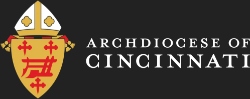Give a short answer to this question using one word or a phrase:
What does the logo represent?

Archdiocese of Cincinnati